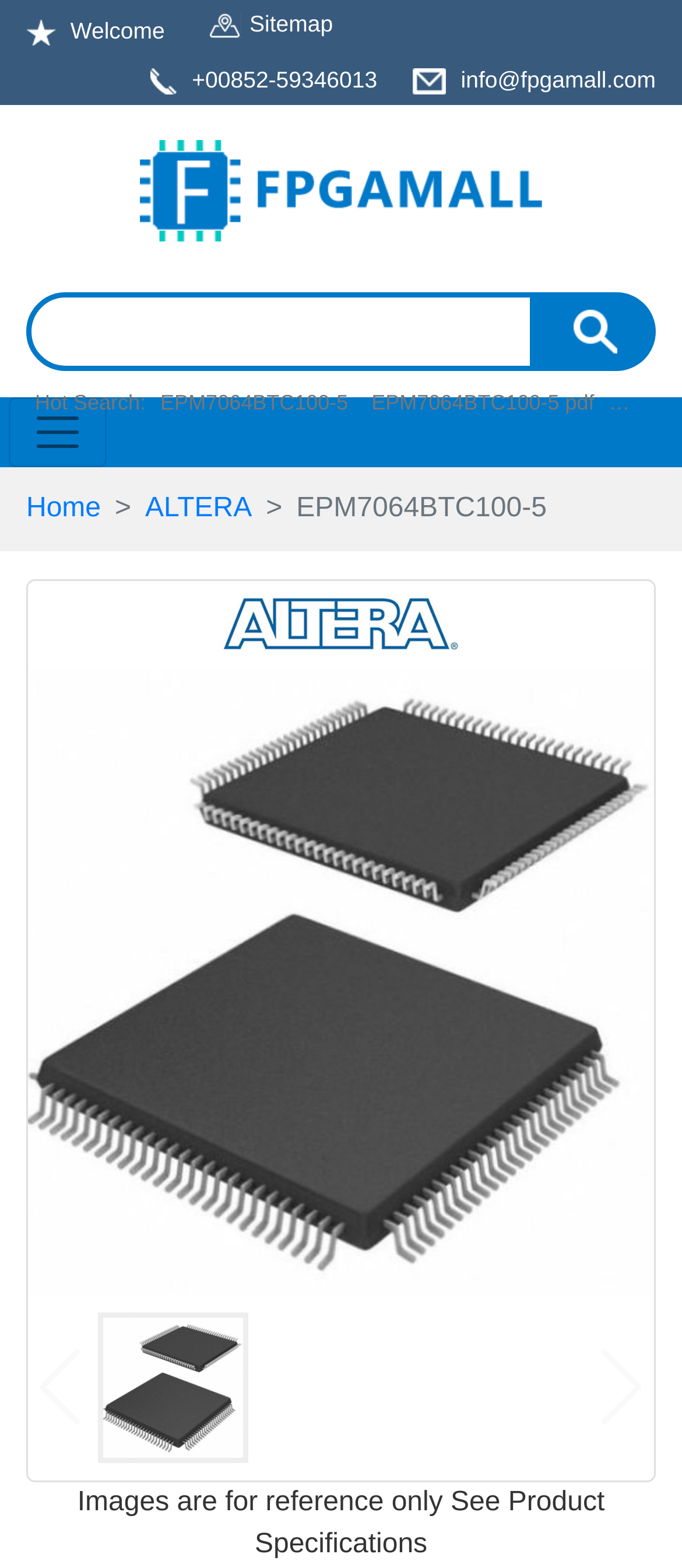Determine the coordinates of the bounding box for the clickable area needed to execute this instruction: "Click the next slide button".

[0.877, 0.86, 0.946, 0.909]